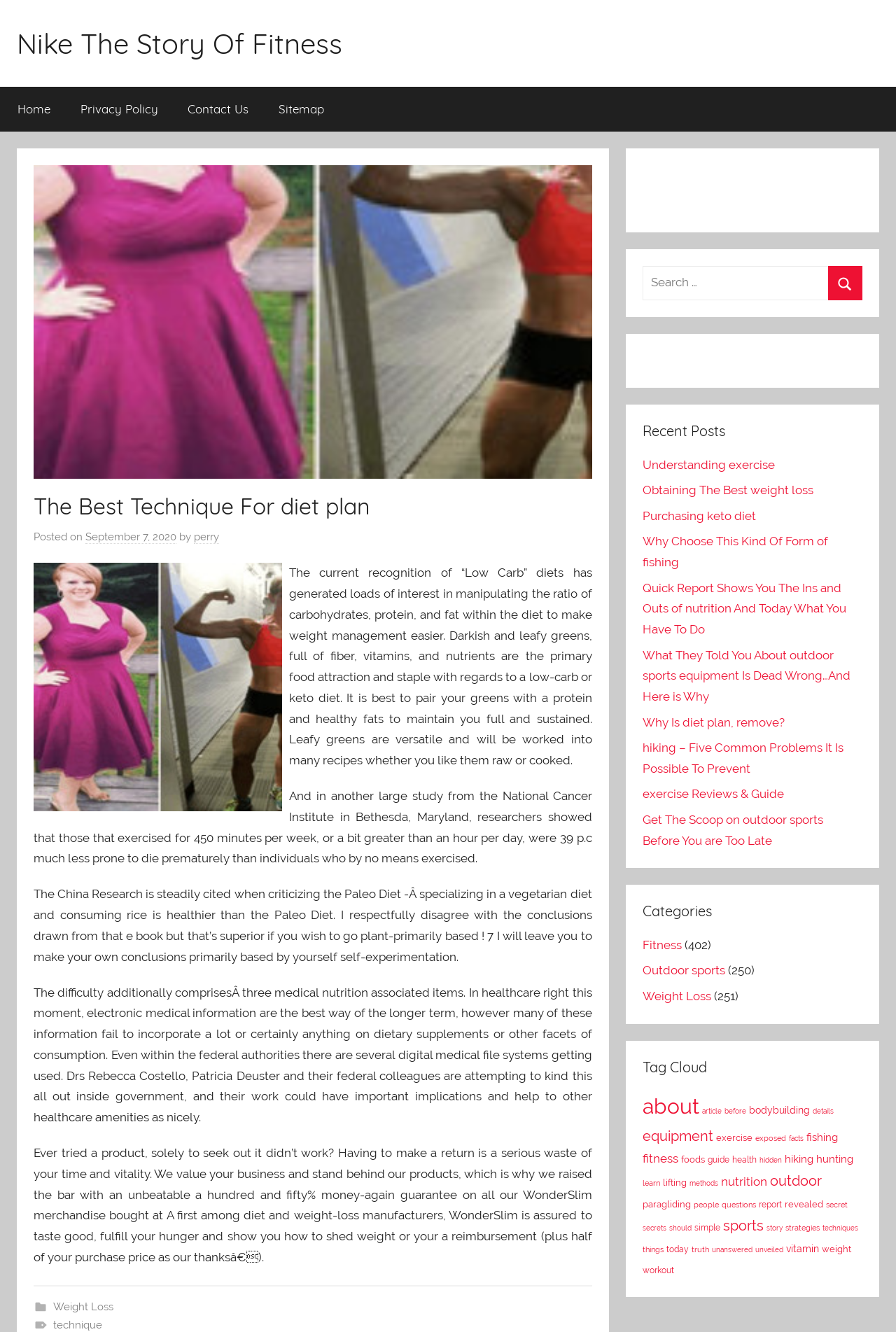Can you specify the bounding box coordinates of the area that needs to be clicked to fulfill the following instruction: "Search for something"?

[0.717, 0.2, 0.962, 0.225]